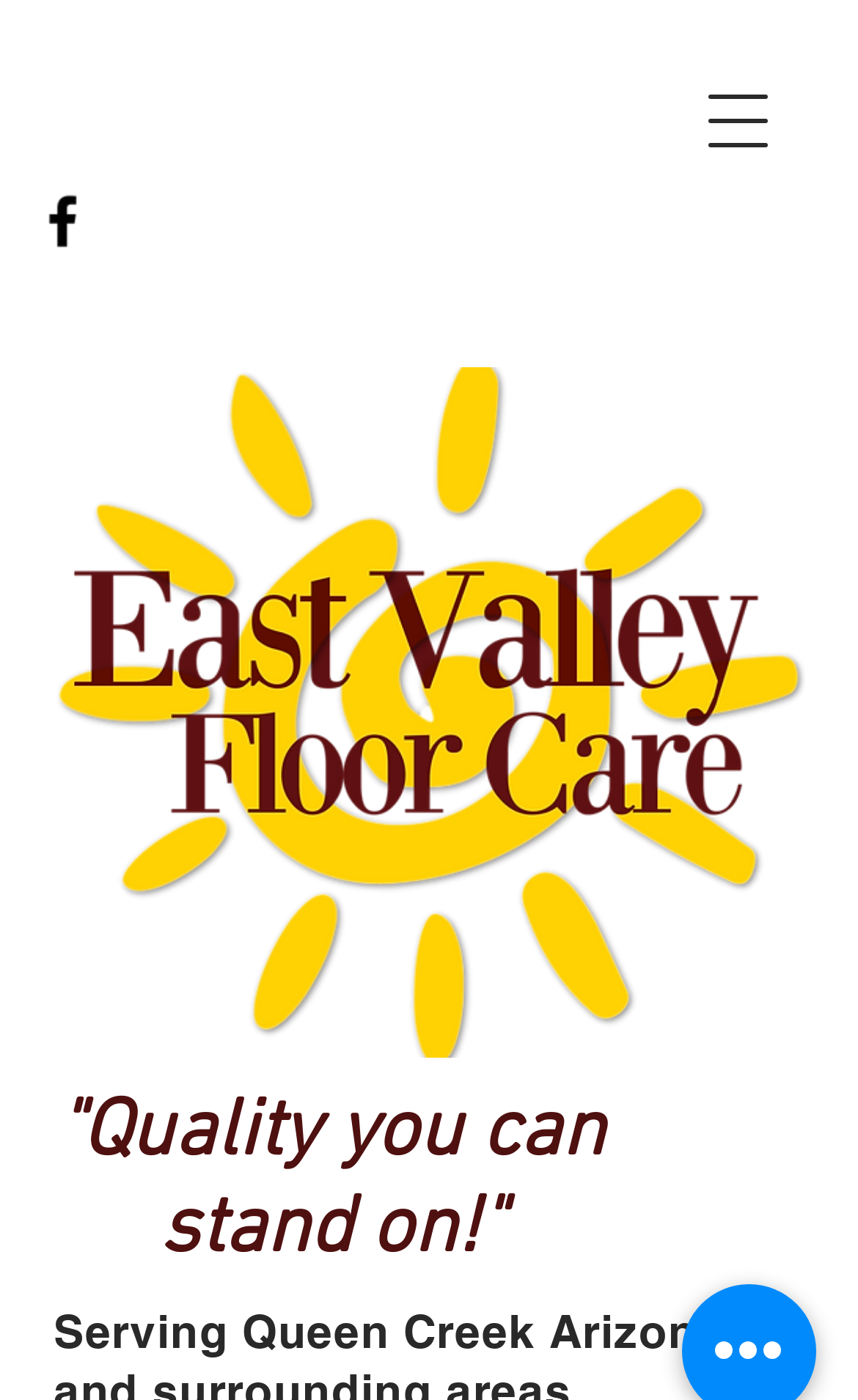What is the company's name?
Could you answer the question with a detailed and thorough explanation?

I found the company name by looking at the root element which says 'Home | East Valley Floor Care | Tile & Grout Cleaning Sealing | Queen Creek' and extracting the company name from it.